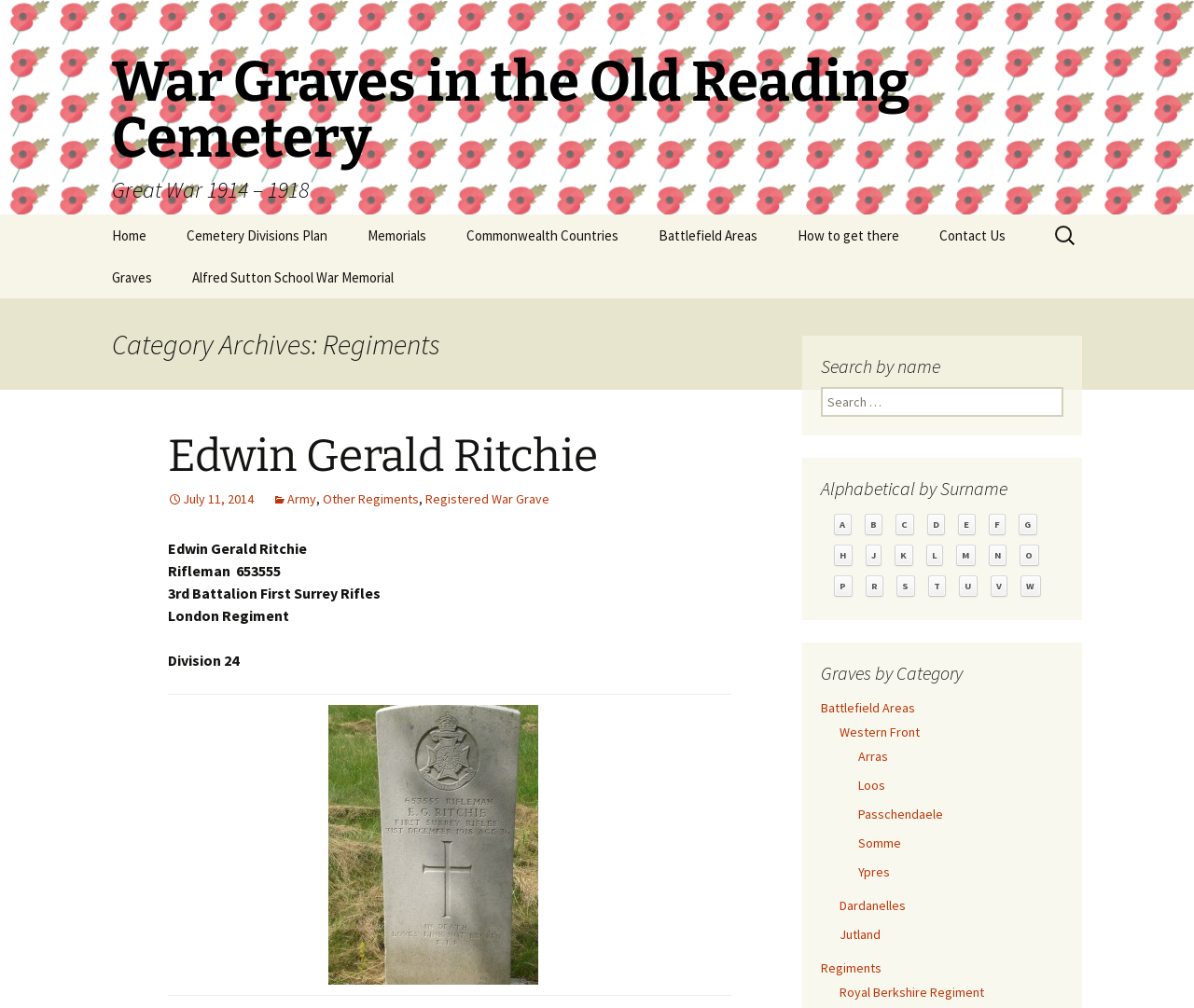Answer the following in one word or a short phrase: 
How many alphabetical links are provided for searching?

26